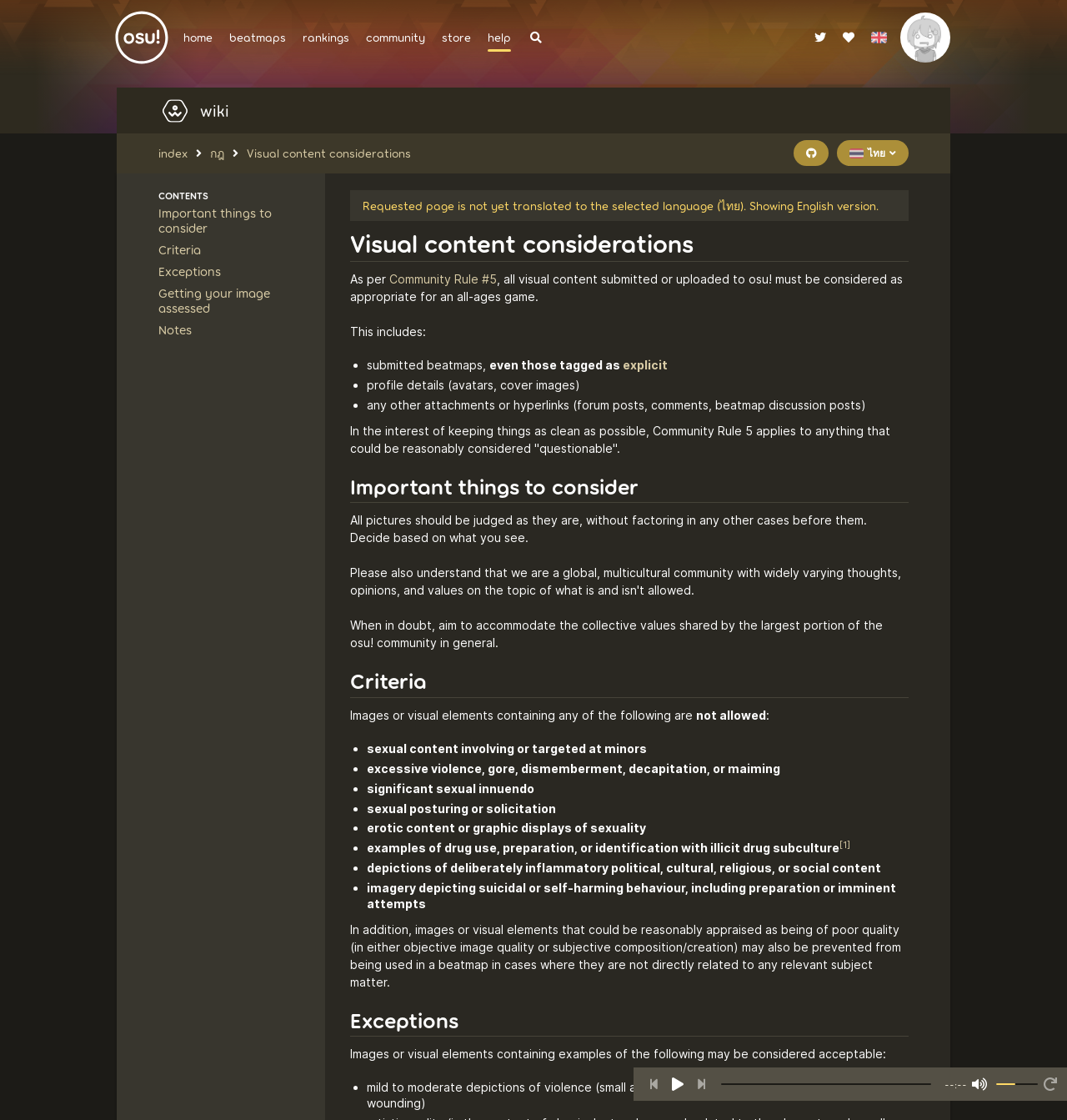Pinpoint the bounding box coordinates for the area that should be clicked to perform the following instruction: "switch to English language".

[0.686, 0.171, 0.844, 0.191]